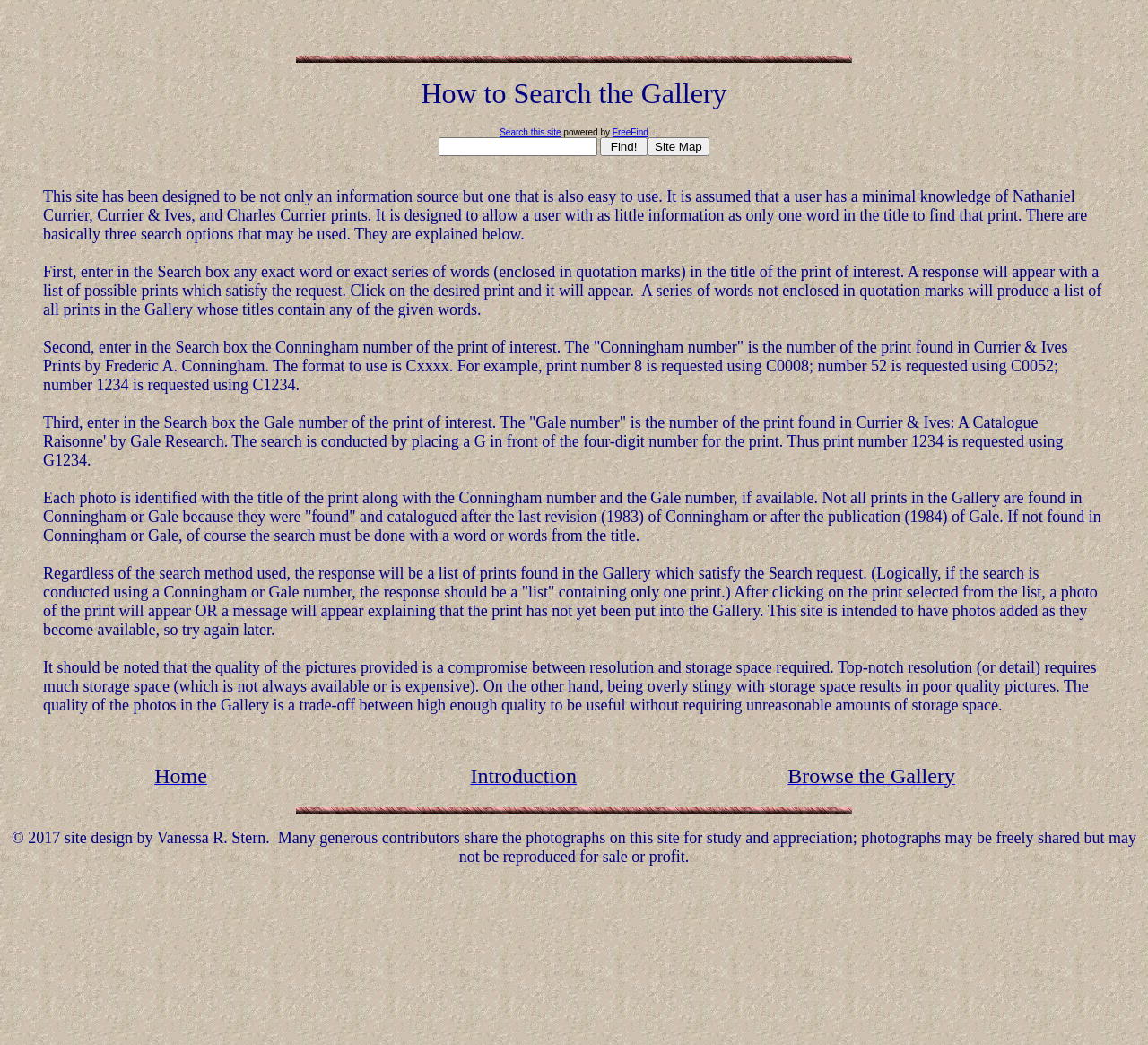Bounding box coordinates must be specified in the format (top-left x, top-left y, bottom-right x, bottom-right y). All values should be floating point numbers between 0 and 1. What are the bounding box coordinates of the UI element described as: Introduction

[0.41, 0.737, 0.502, 0.752]